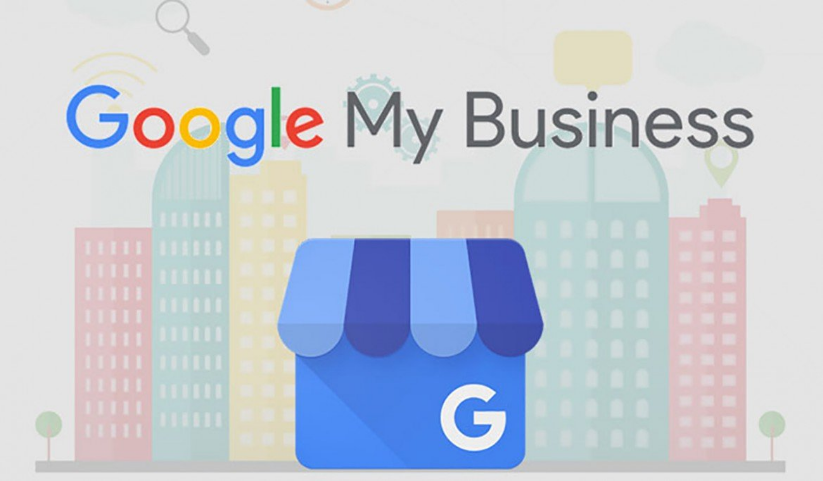What is the purpose of Google My Business?
Please give a detailed and elaborate answer to the question.

The visual encapsulates the purpose of the service, which is to empower businesses to claim and optimize their online listings effectively, thereby helping them manage their online presence across Google, including Search and Maps.